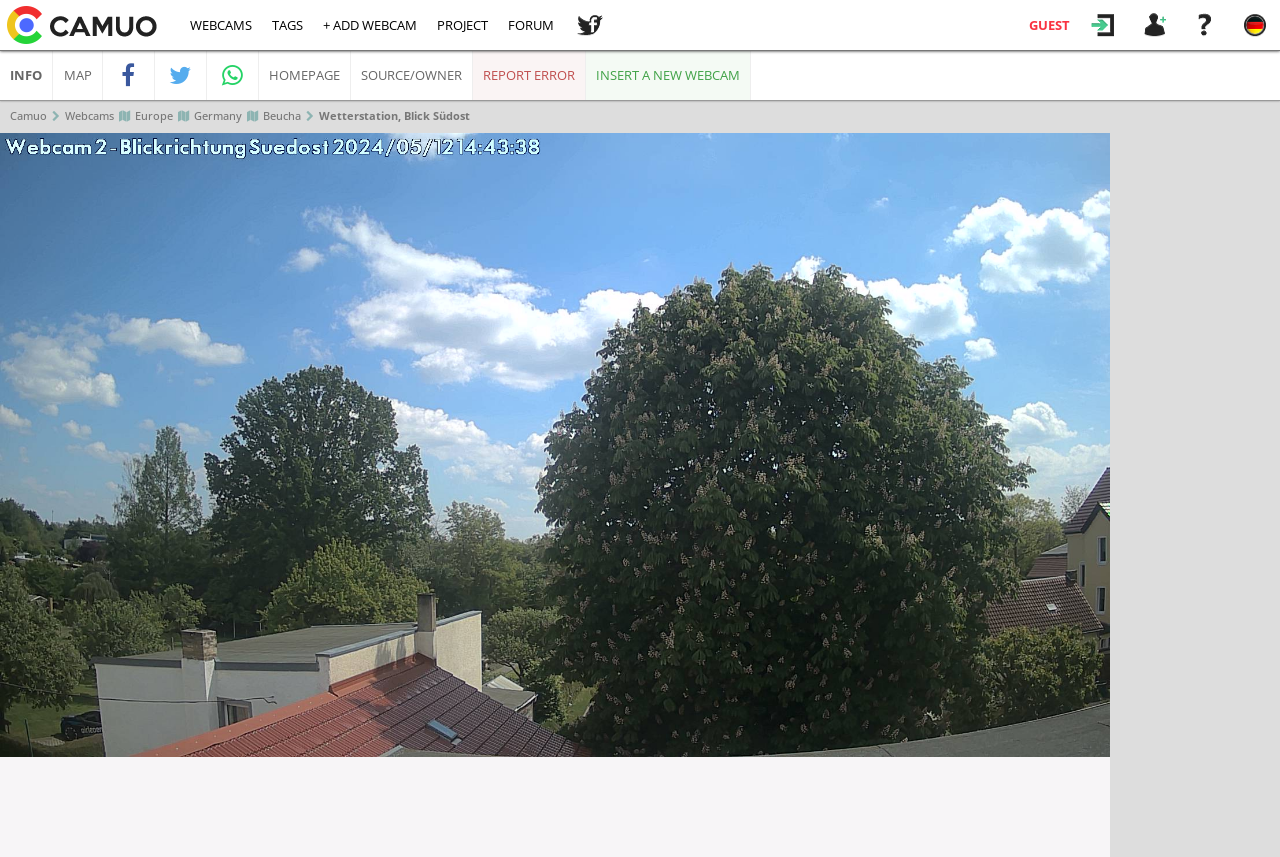Identify the bounding box coordinates of the clickable region required to complete the instruction: "View webcam tags". The coordinates should be given as four float numbers within the range of 0 and 1, i.e., [left, top, right, bottom].

[0.205, 0.0, 0.245, 0.058]